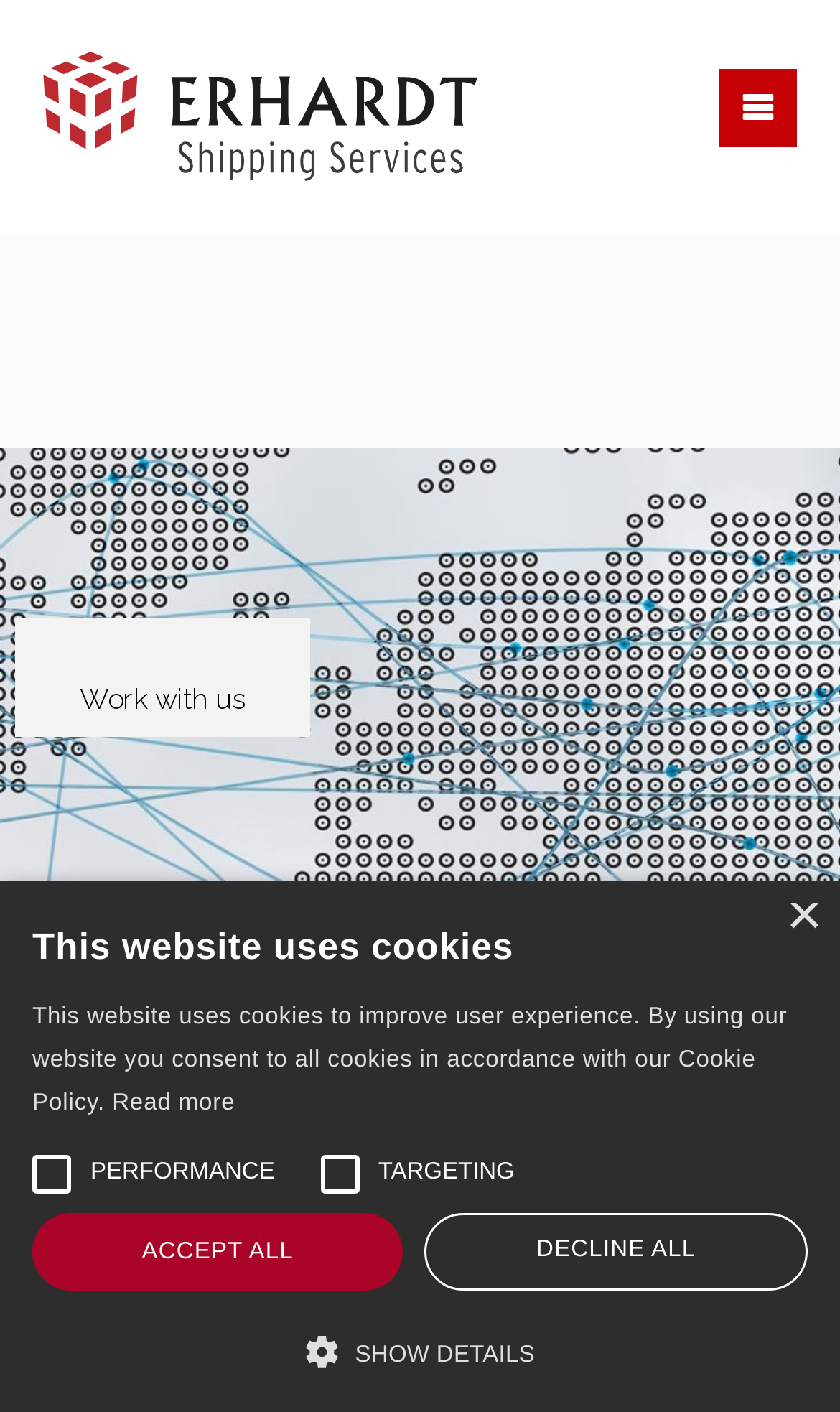Please locate the bounding box coordinates of the element that should be clicked to complete the given instruction: "Click the SHOW DETAILS button".

[0.038, 0.942, 0.962, 0.978]